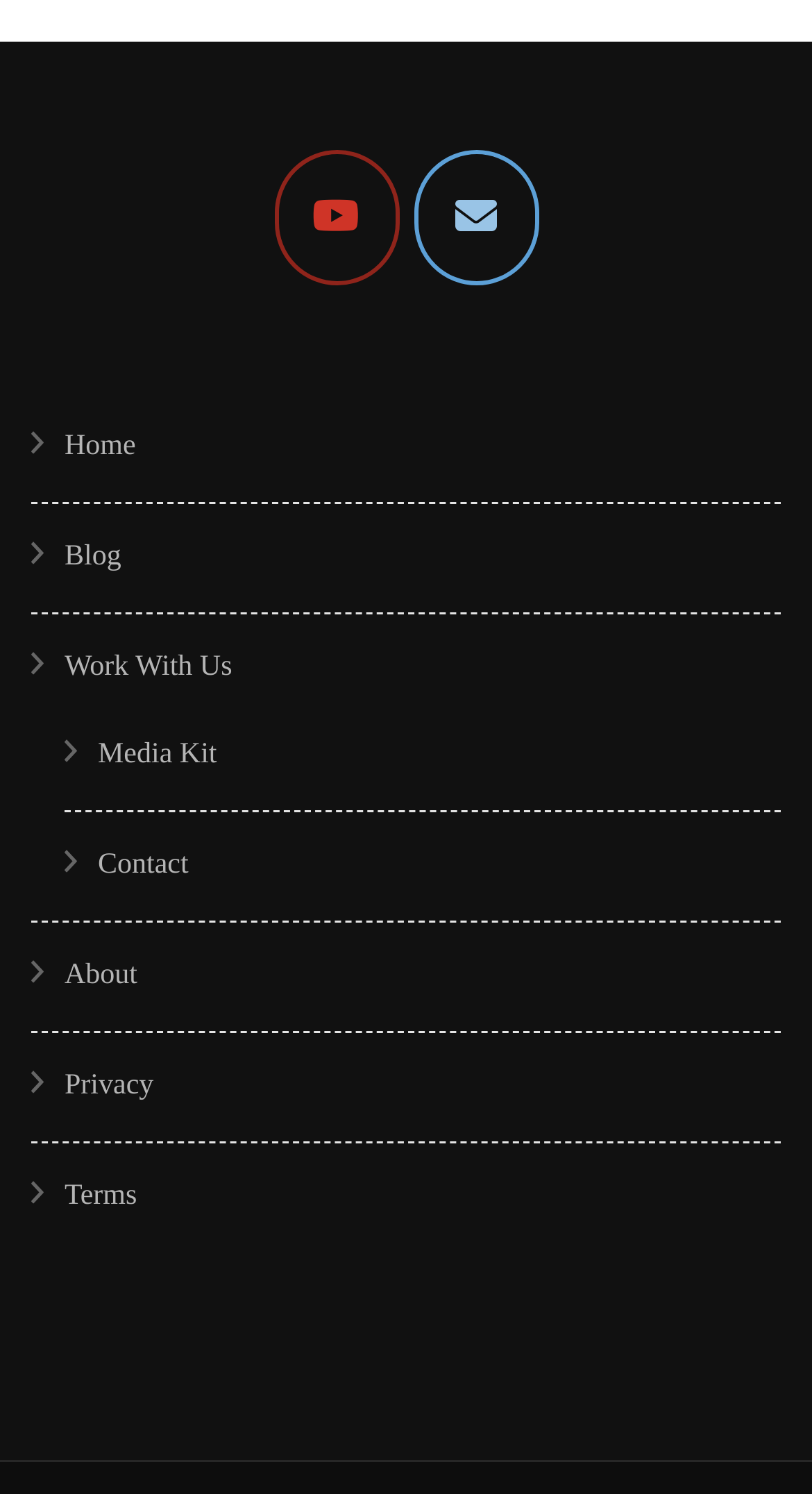Please find the bounding box coordinates for the clickable element needed to perform this instruction: "read the blog".

[0.079, 0.363, 0.149, 0.384]